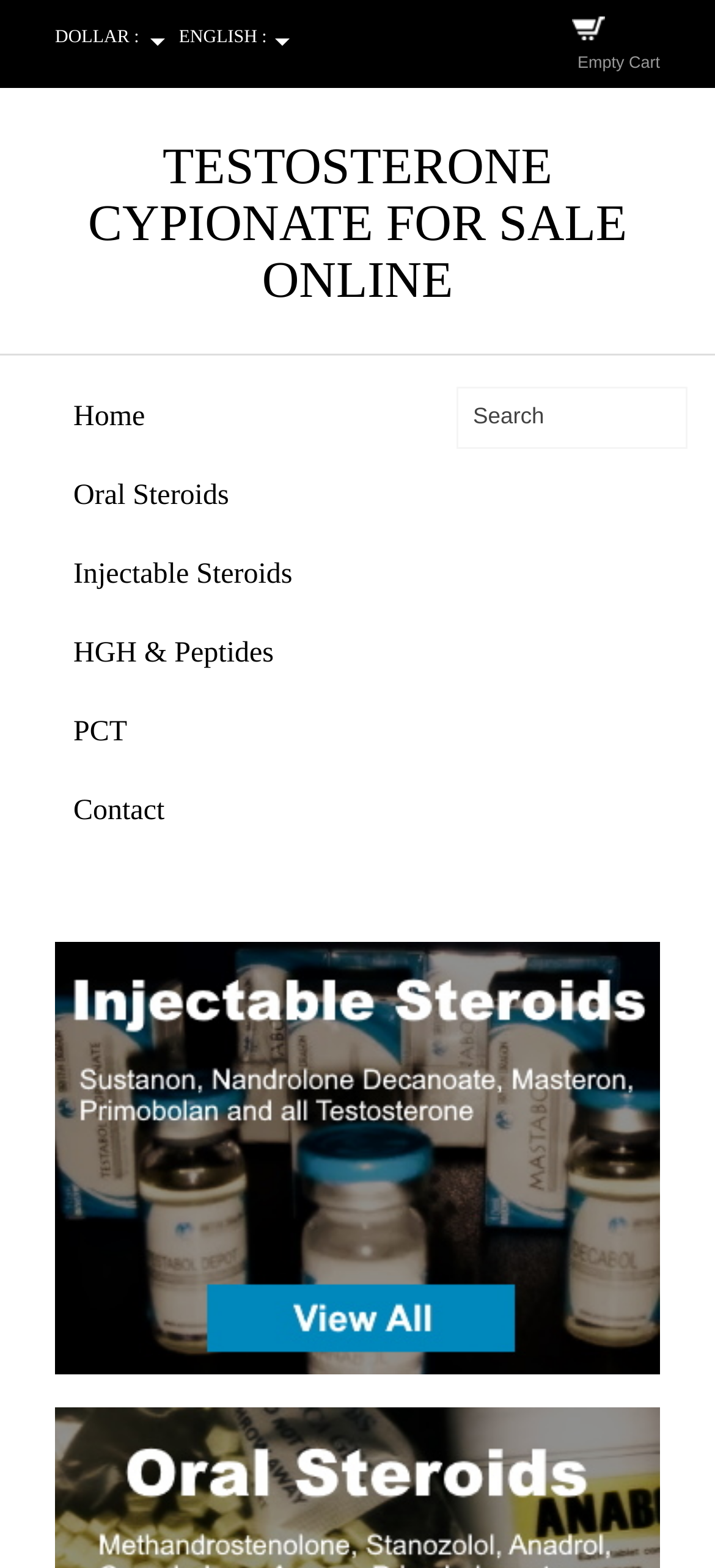Find the bounding box coordinates of the clickable element required to execute the following instruction: "Click on Home". Provide the coordinates as four float numbers between 0 and 1, i.e., [left, top, right, bottom].

[0.038, 0.242, 0.6, 0.292]